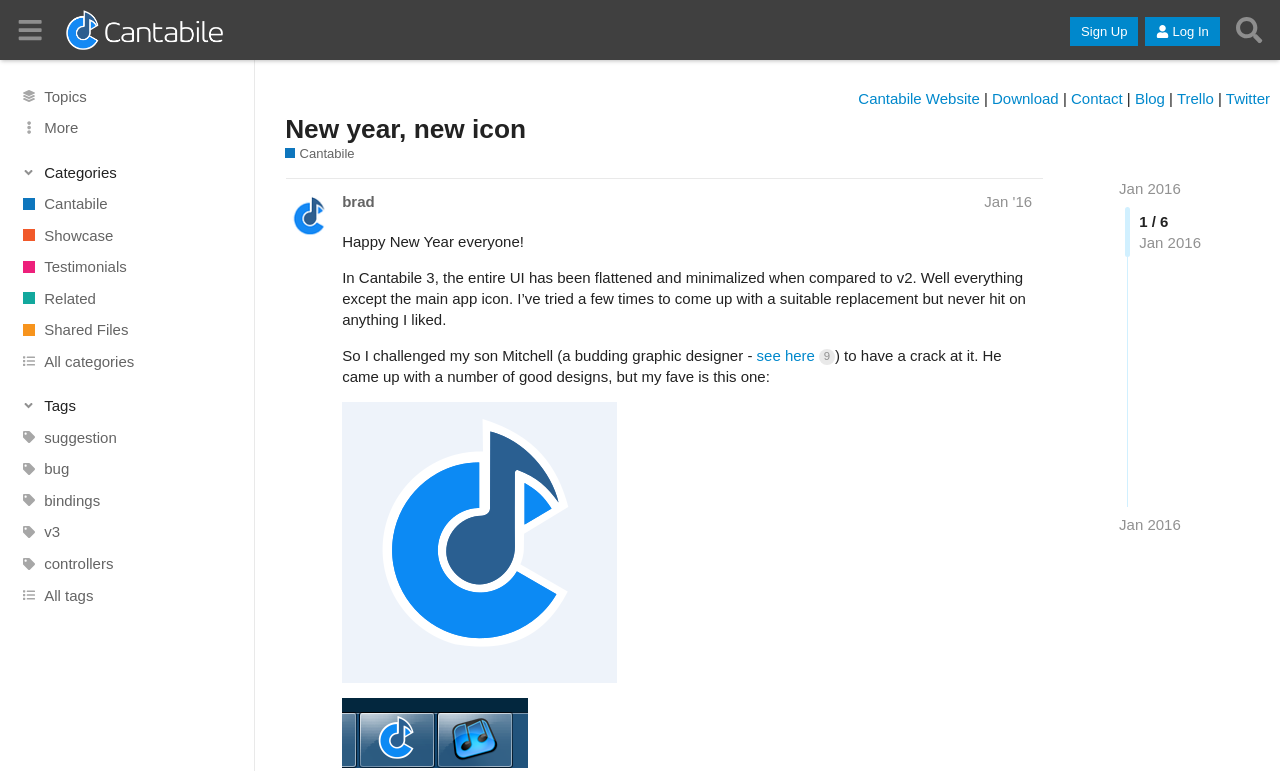Pinpoint the bounding box coordinates of the element you need to click to execute the following instruction: "Click on the 'Sign Up' button". The bounding box should be represented by four float numbers between 0 and 1, in the format [left, top, right, bottom].

[0.836, 0.022, 0.889, 0.06]